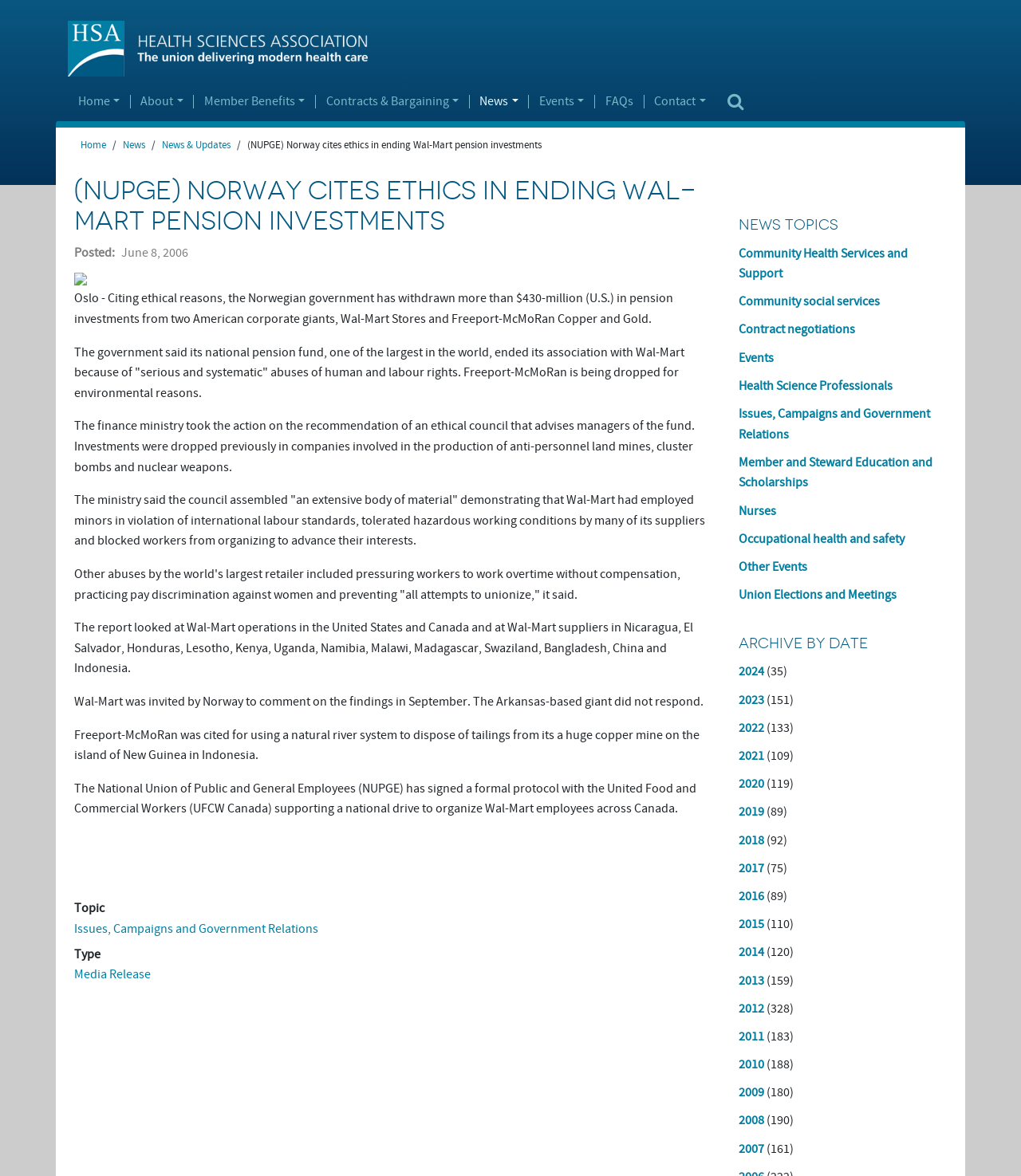Find the coordinates for the bounding box of the element with this description: "2009".

[0.723, 0.922, 0.748, 0.936]